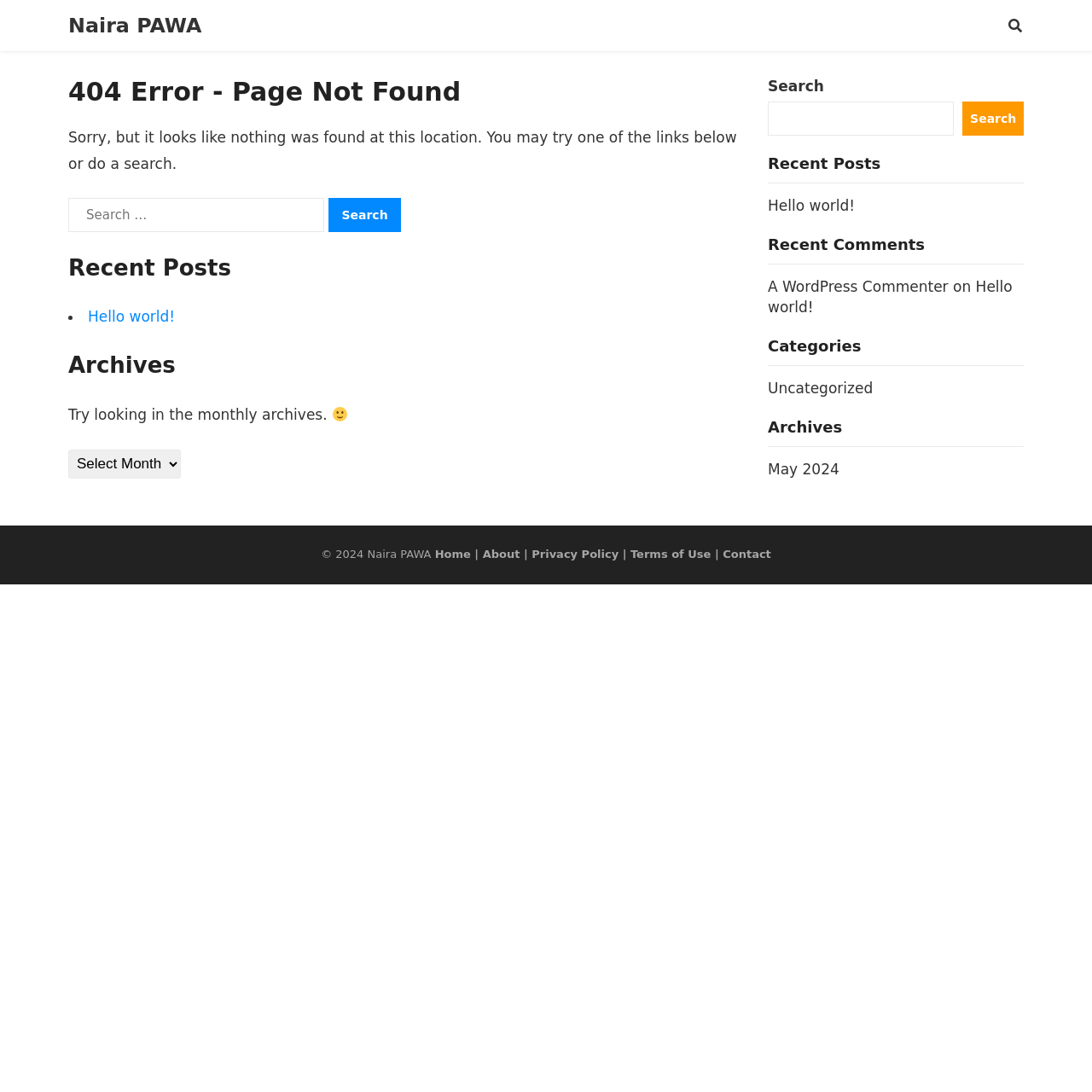Please mark the clickable region by giving the bounding box coordinates needed to complete this instruction: "Select an archive".

[0.062, 0.412, 0.166, 0.438]